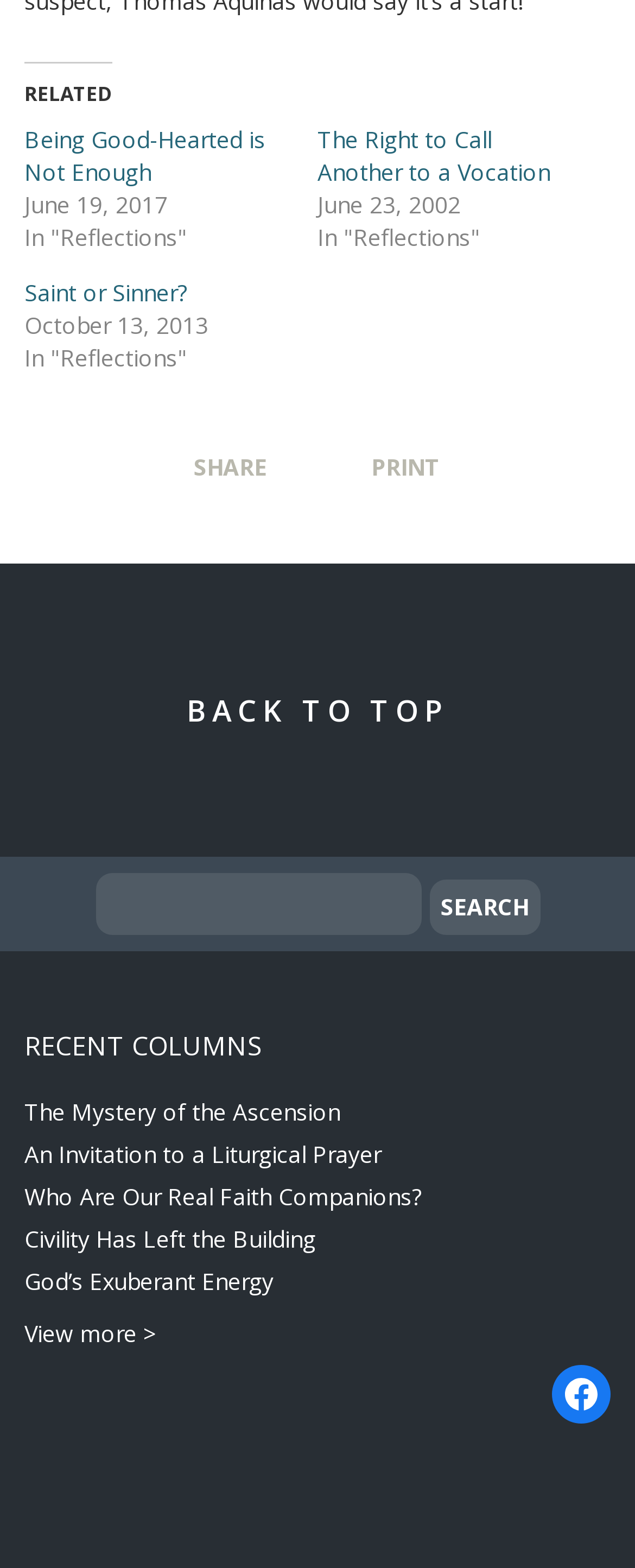Please provide a comprehensive response to the question based on the details in the image: How many links are there in the 'RELATED' section?

I counted the number of links under the 'RELATED' heading, which are 'Being Good-Hearted is Not Enough', 'The Right to Call Another to a Vocation', 'Saint or Sinner?', and found a total of 4 links.